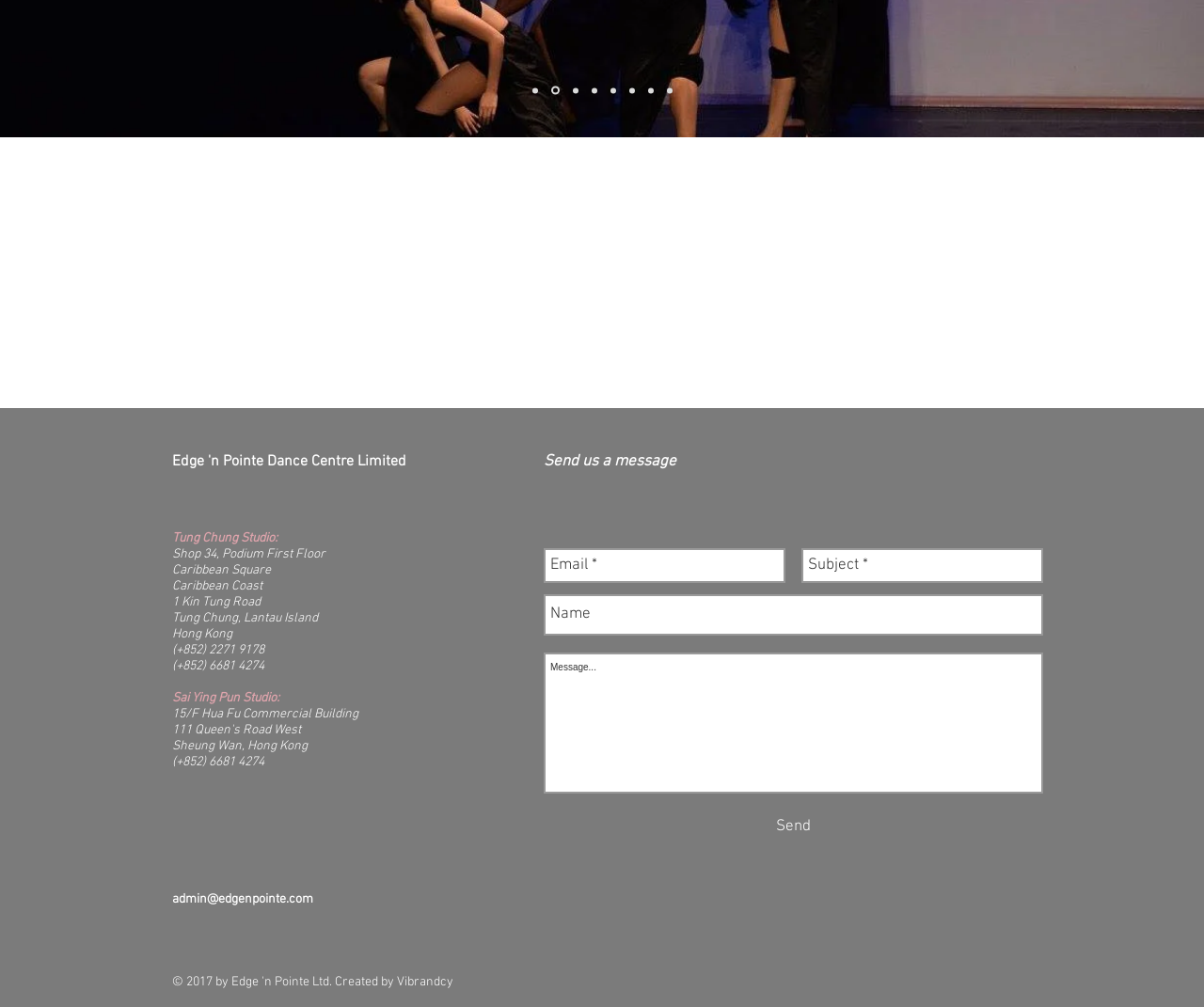Please examine the image and answer the question with a detailed explanation:
What is the purpose of the form at the bottom of the webpage?

The form at the bottom of the webpage contains input fields for email, subject, name, and a message, as well as a send button. The purpose of this form is to allow users to send a message to the dance centre.